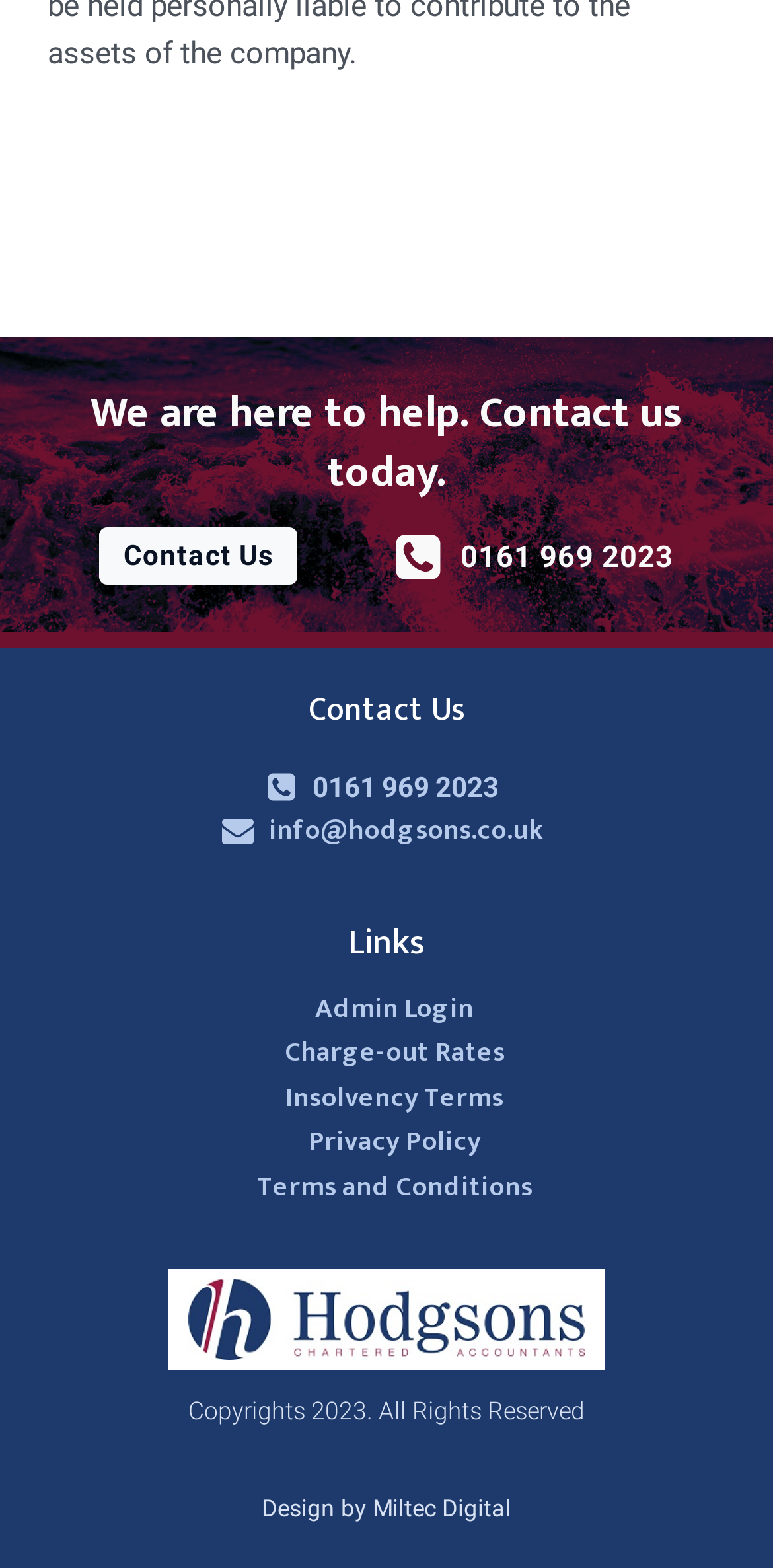Please provide a comprehensive answer to the question below using the information from the image: How many links are there in the 'Links' section?

The 'Links' section is located at the bottom of the webpage and contains five links: 'Admin Login', 'Charge-out Rates', 'Insolvency Terms', 'Privacy Policy', and 'Terms and Conditions'.